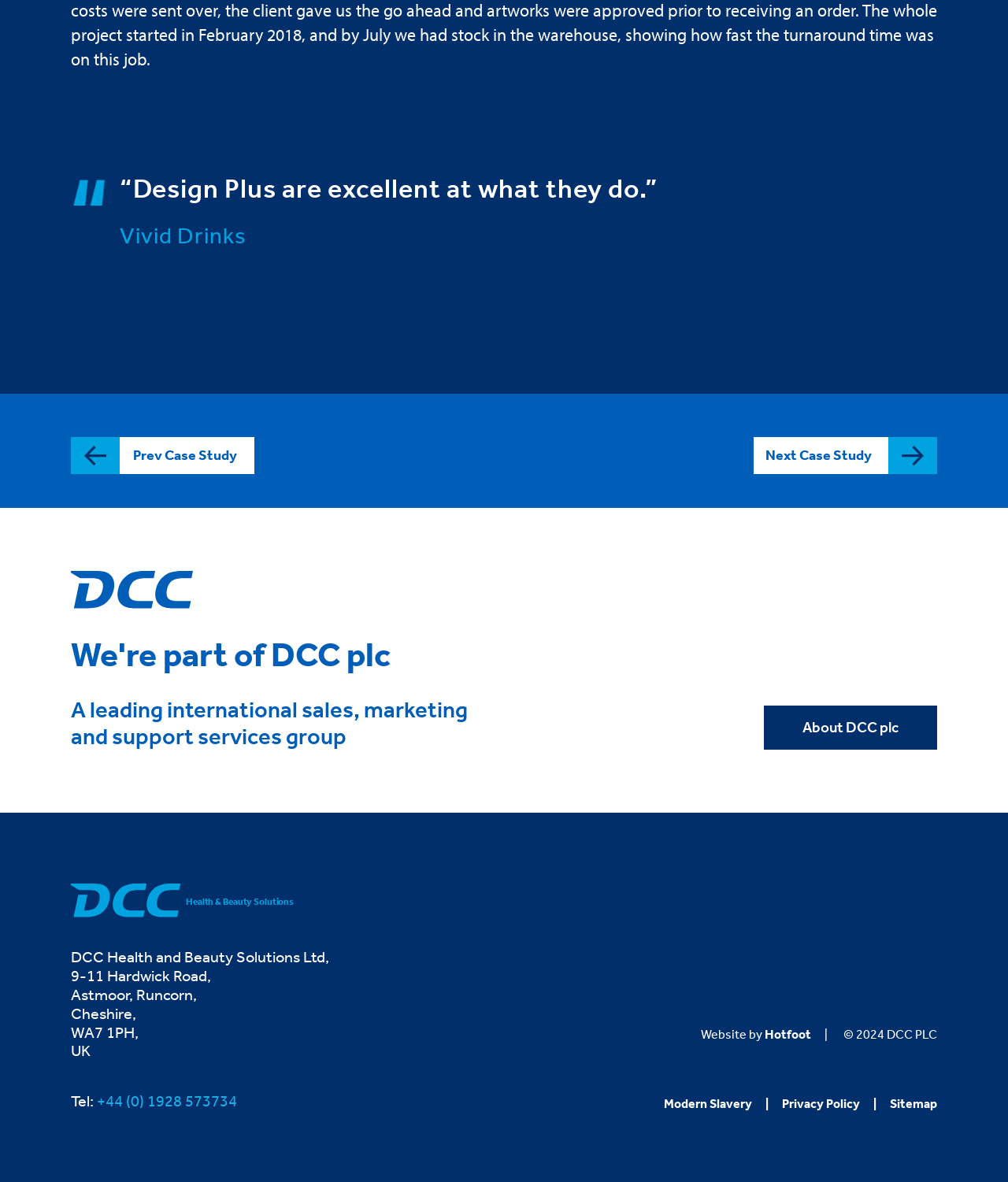Please examine the image and answer the question with a detailed explanation:
What is the address of DCC Health and Beauty Solutions Ltd?

The address of DCC Health and Beauty Solutions Ltd is found in the footer section, which is '9-11 Hardwick Road, Astmoor, Runcorn, Cheshire, WA7 1PH, UK', composed of multiple StaticText elements at coordinates [0.07, 0.802, 0.327, 0.818], [0.07, 0.818, 0.209, 0.834], [0.07, 0.834, 0.195, 0.849], [0.07, 0.85, 0.135, 0.865], and [0.07, 0.866, 0.138, 0.881].